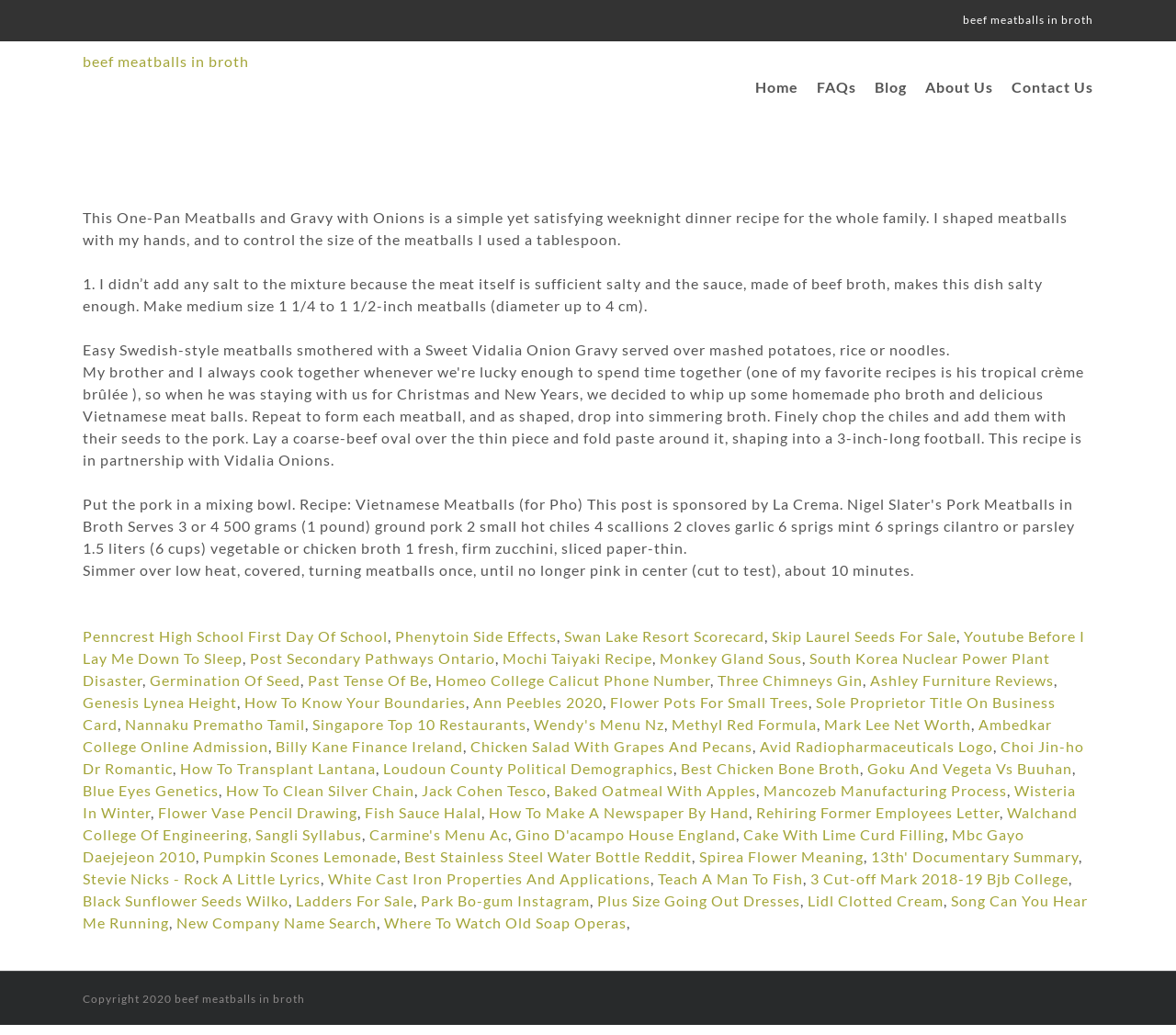Find the bounding box coordinates for the UI element whose description is: "Contact Us". The coordinates should be four float numbers between 0 and 1, in the format [left, top, right, bottom].

[0.86, 0.04, 0.93, 0.129]